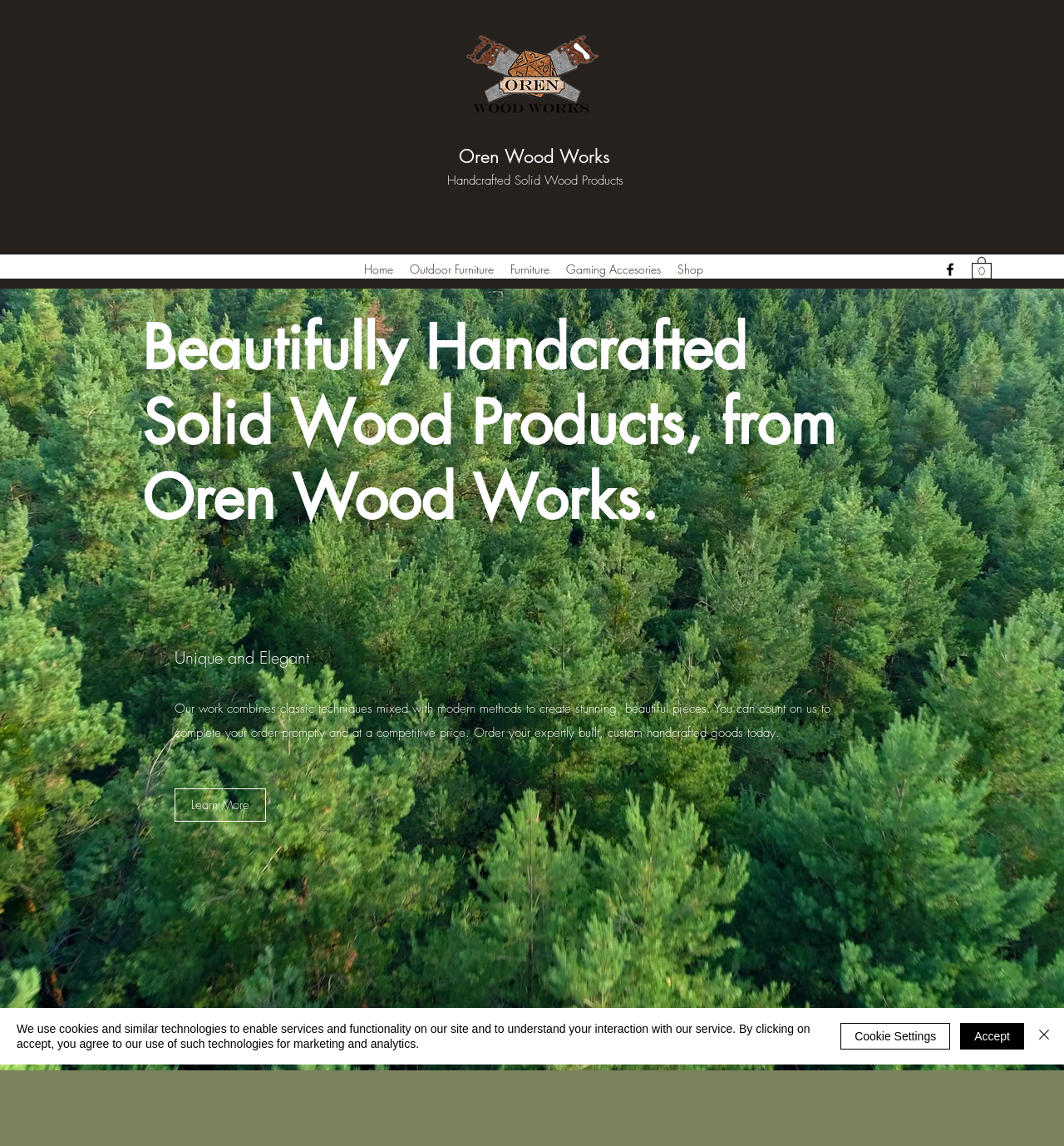What social media platform is linked on the webpage?
Please answer the question as detailed as possible.

The 'Social Bar' list contains a link to Facebook, indicated by the image 'Facebook'.